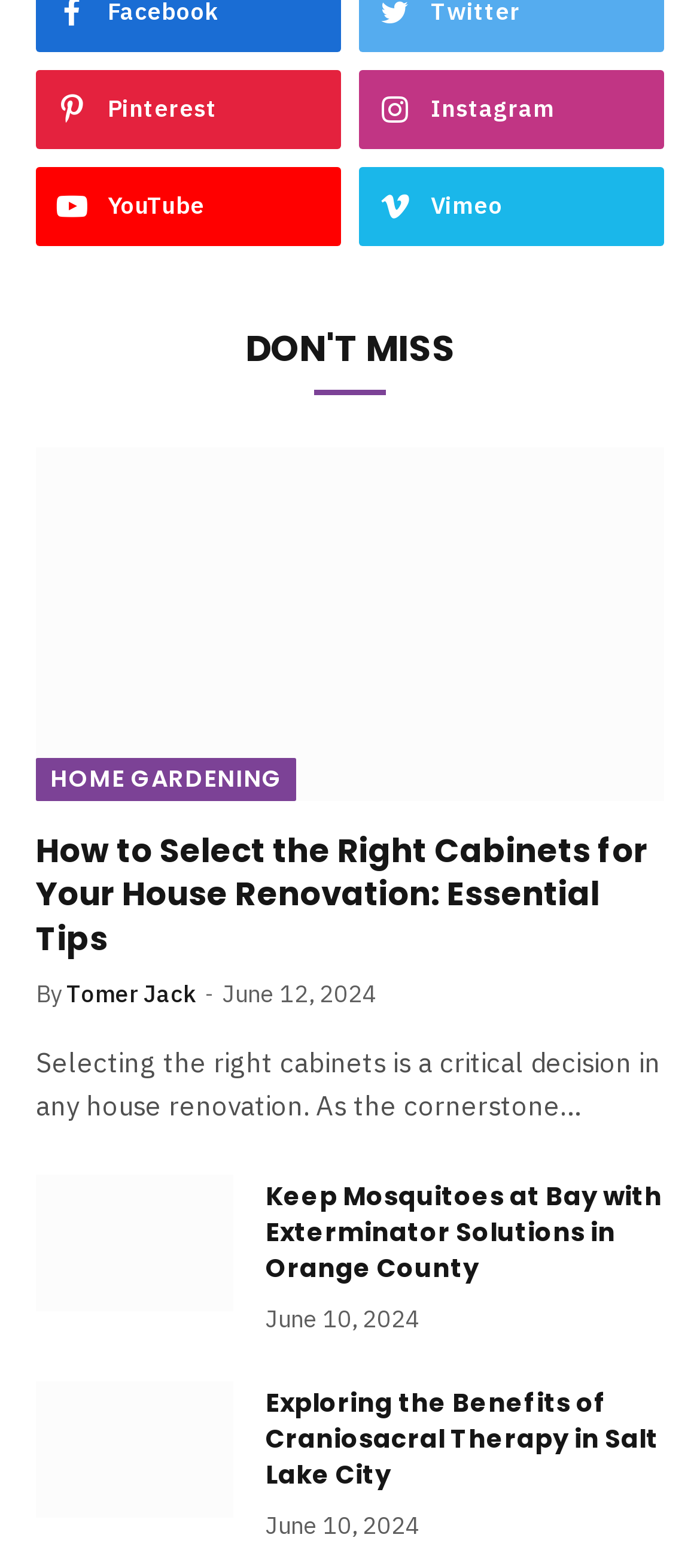Find the bounding box coordinates for the area that should be clicked to accomplish the instruction: "Watch YouTube".

[0.051, 0.106, 0.487, 0.157]